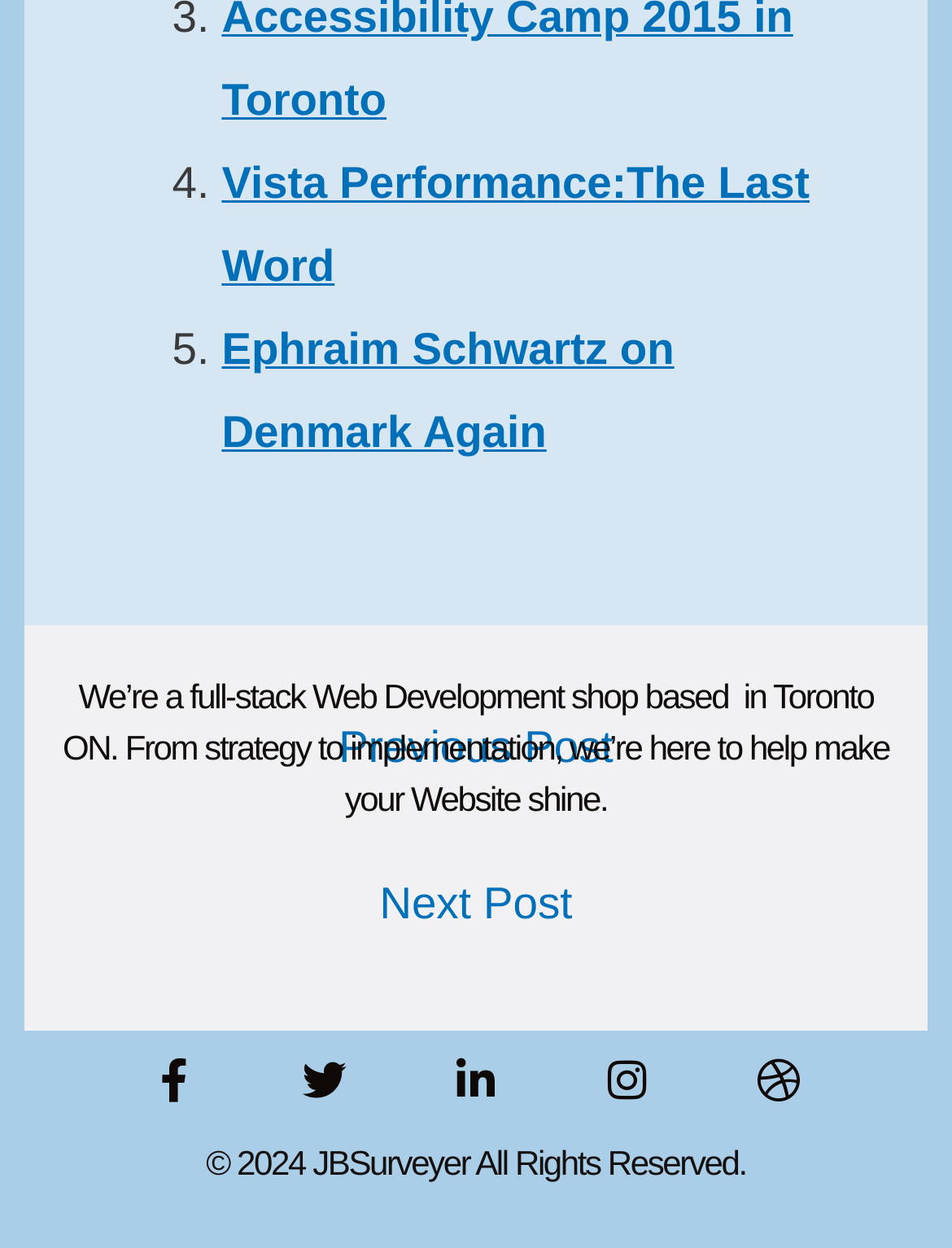Using the element description provided, determine the bounding box coordinates in the format (top-left x, top-left y, bottom-right x, bottom-right y). Ensure that all values are floating point numbers between 0 and 1. Element description: Ephraim Schwartz on Denmark Again

[0.233, 0.258, 0.708, 0.365]